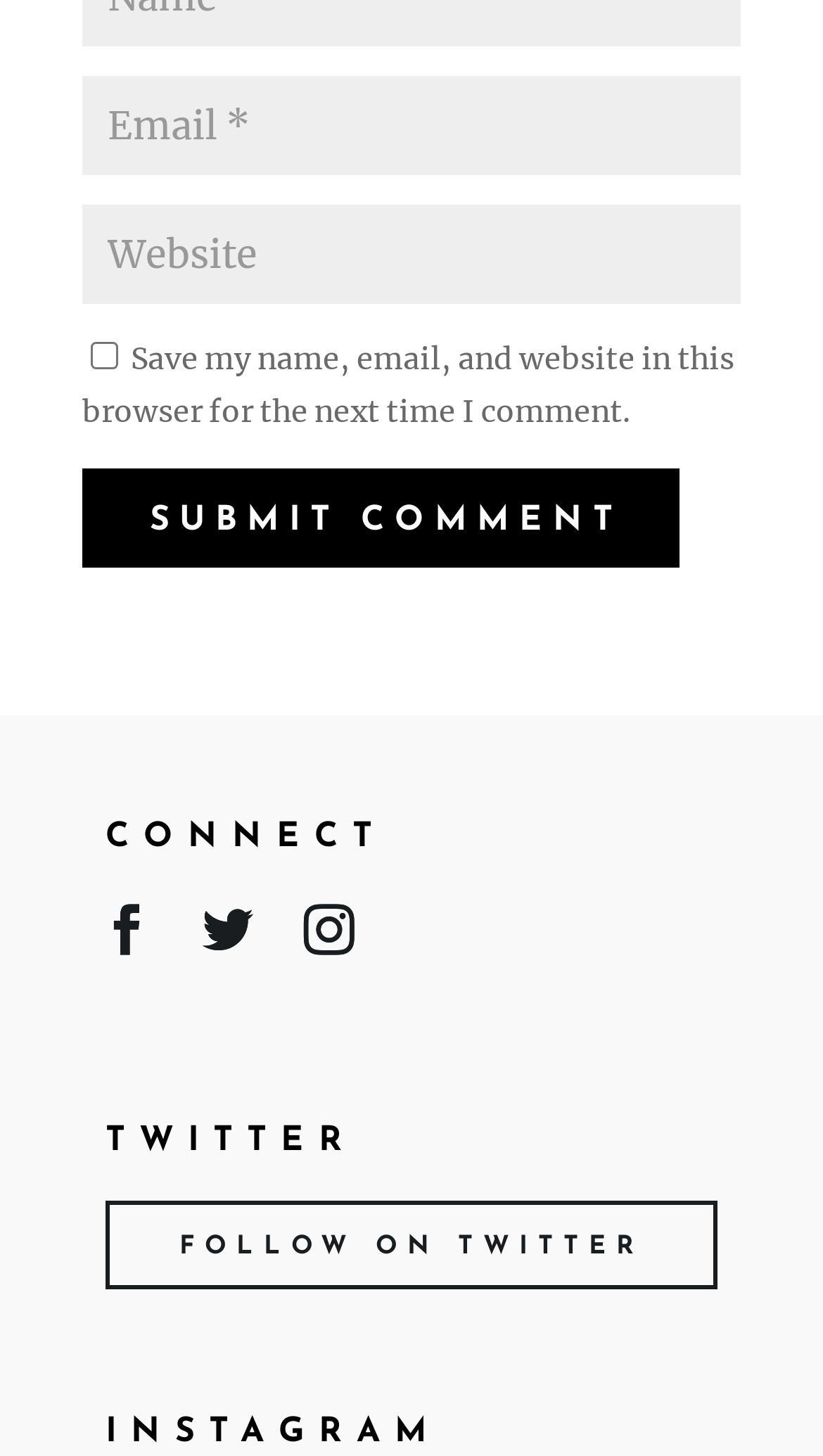Determine the bounding box coordinates of the clickable element to achieve the following action: 'Submit comment'. Provide the coordinates as four float values between 0 and 1, formatted as [left, top, right, bottom].

[0.1, 0.322, 0.826, 0.389]